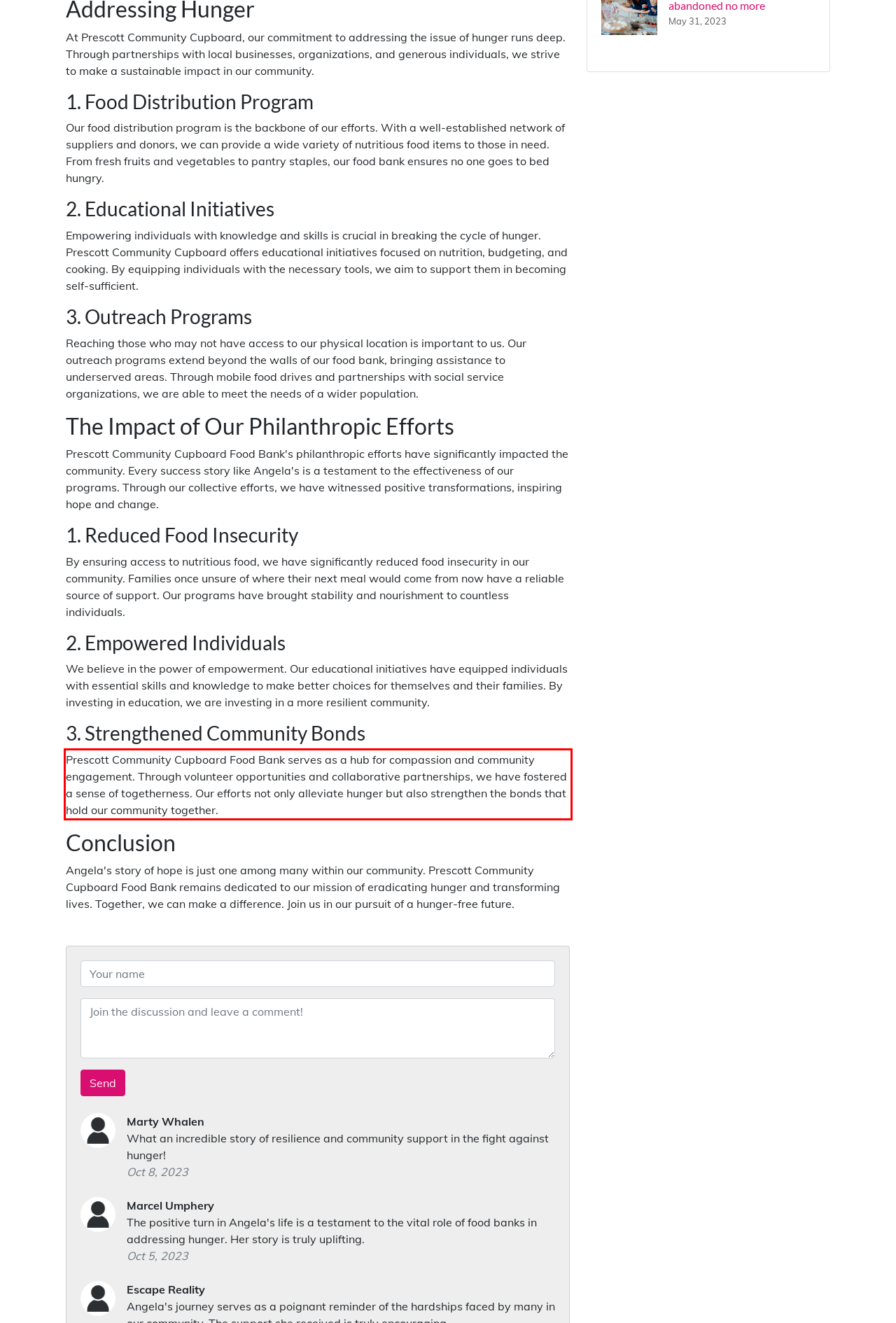You have a screenshot of a webpage where a UI element is enclosed in a red rectangle. Perform OCR to capture the text inside this red rectangle.

Prescott Community Cupboard Food Bank serves as a hub for compassion and community engagement. Through volunteer opportunities and collaborative partnerships, we have fostered a sense of togetherness. Our efforts not only alleviate hunger but also strengthen the bonds that hold our community together.